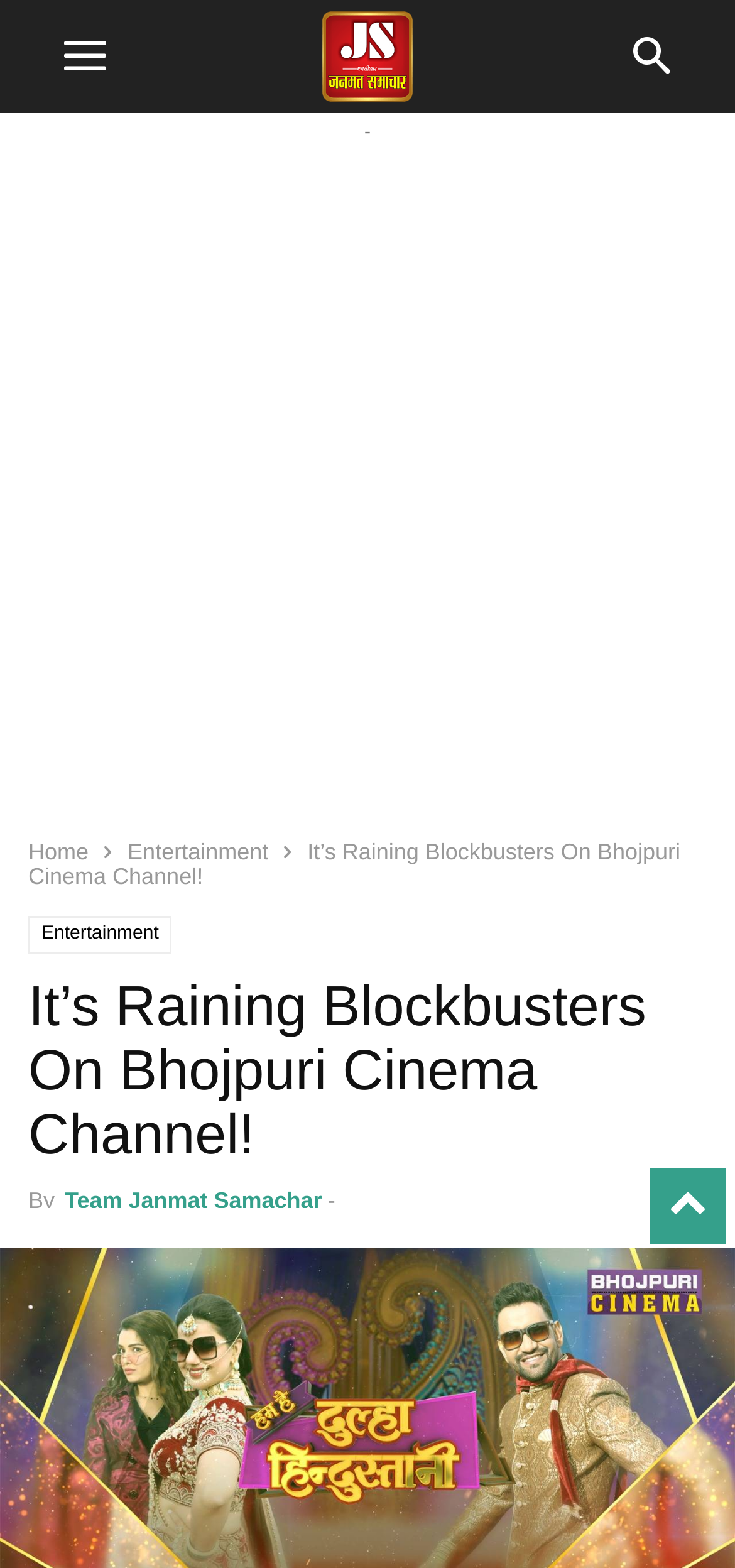Determine the bounding box for the described UI element: "Team Janmat Samachar".

[0.088, 0.757, 0.438, 0.774]